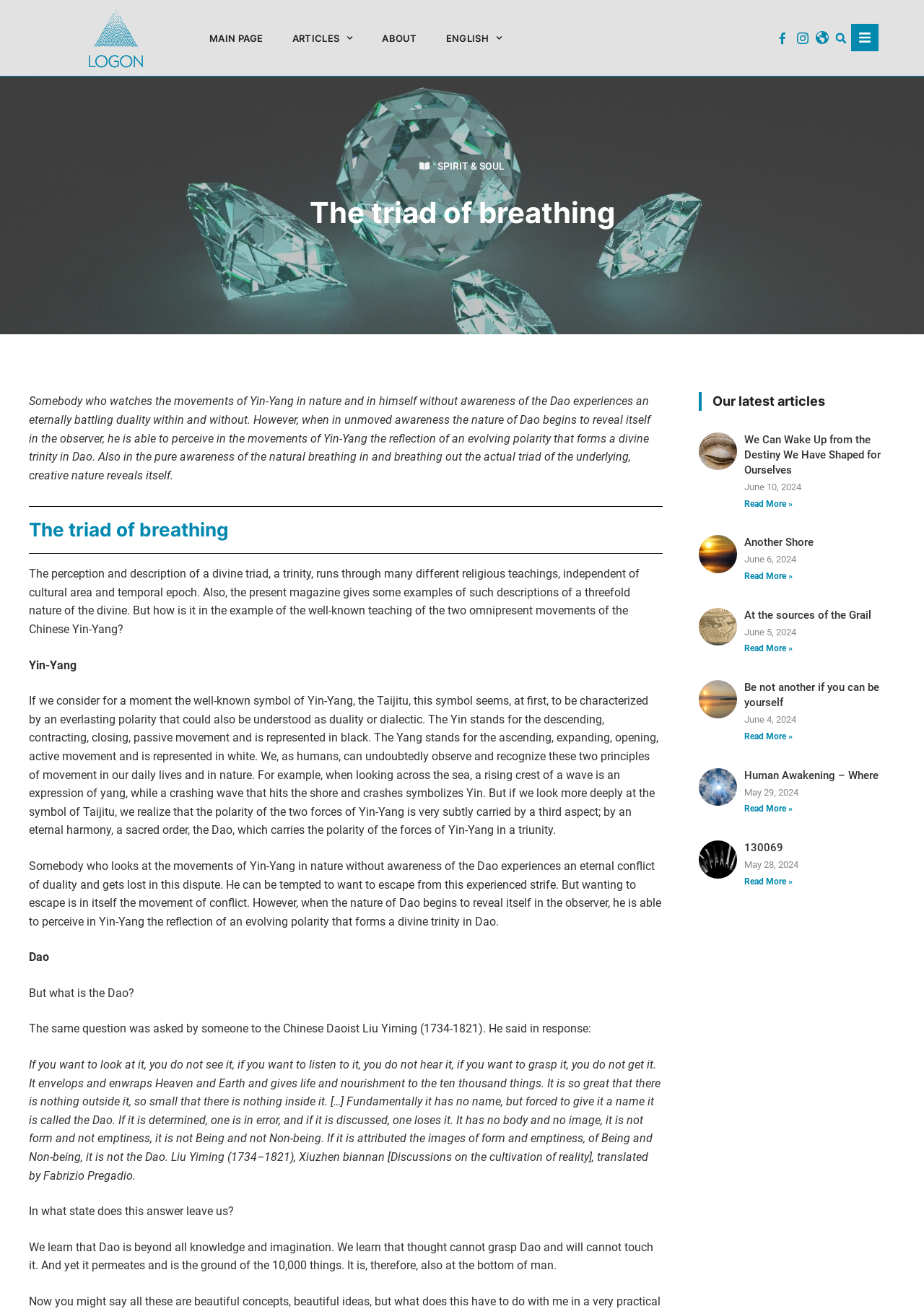Please identify and generate the text content of the webpage's main heading.

The triad of breathing